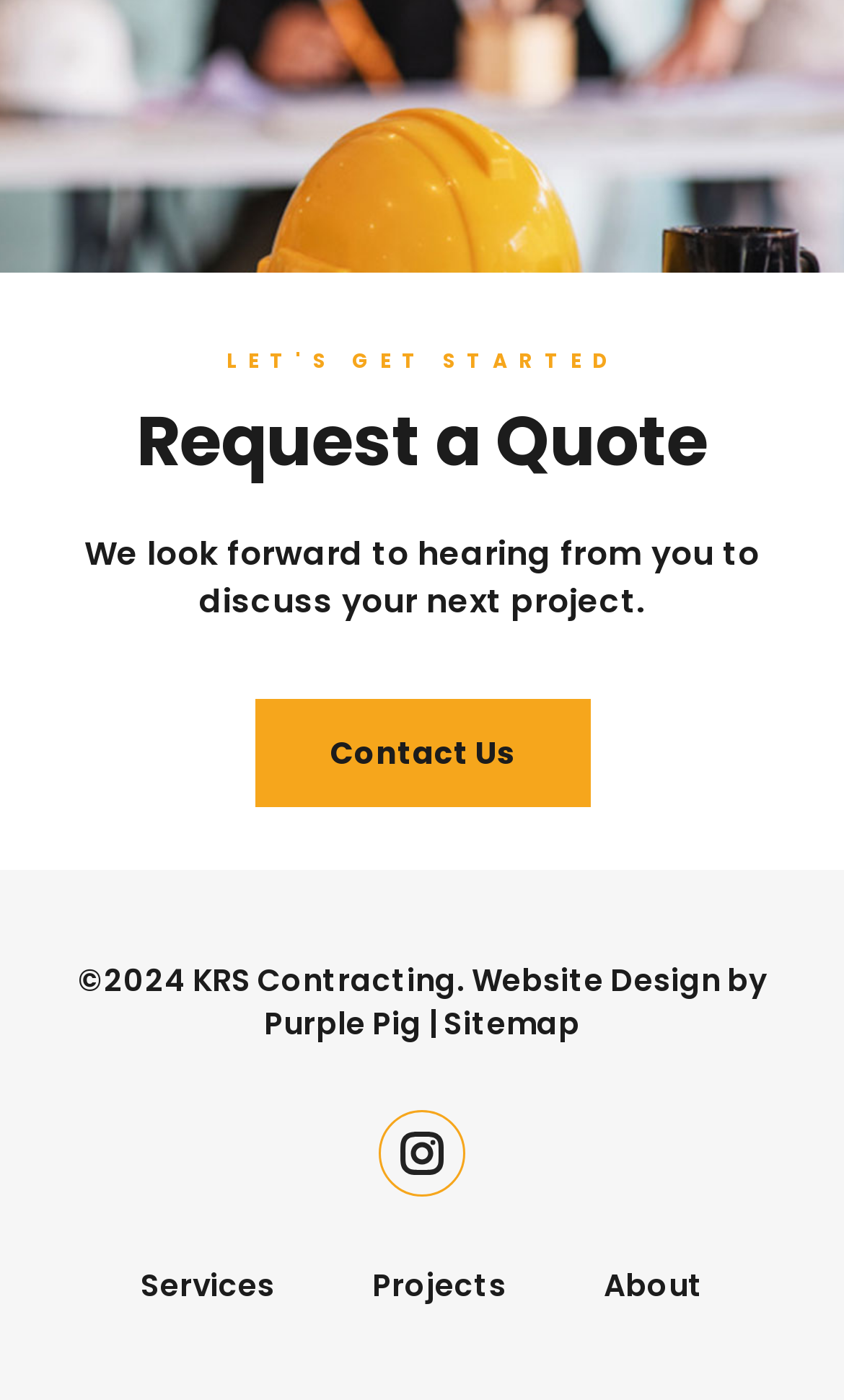What is the company name mentioned in the footer?
Based on the image, give a concise answer in the form of a single word or short phrase.

KRS Contracting